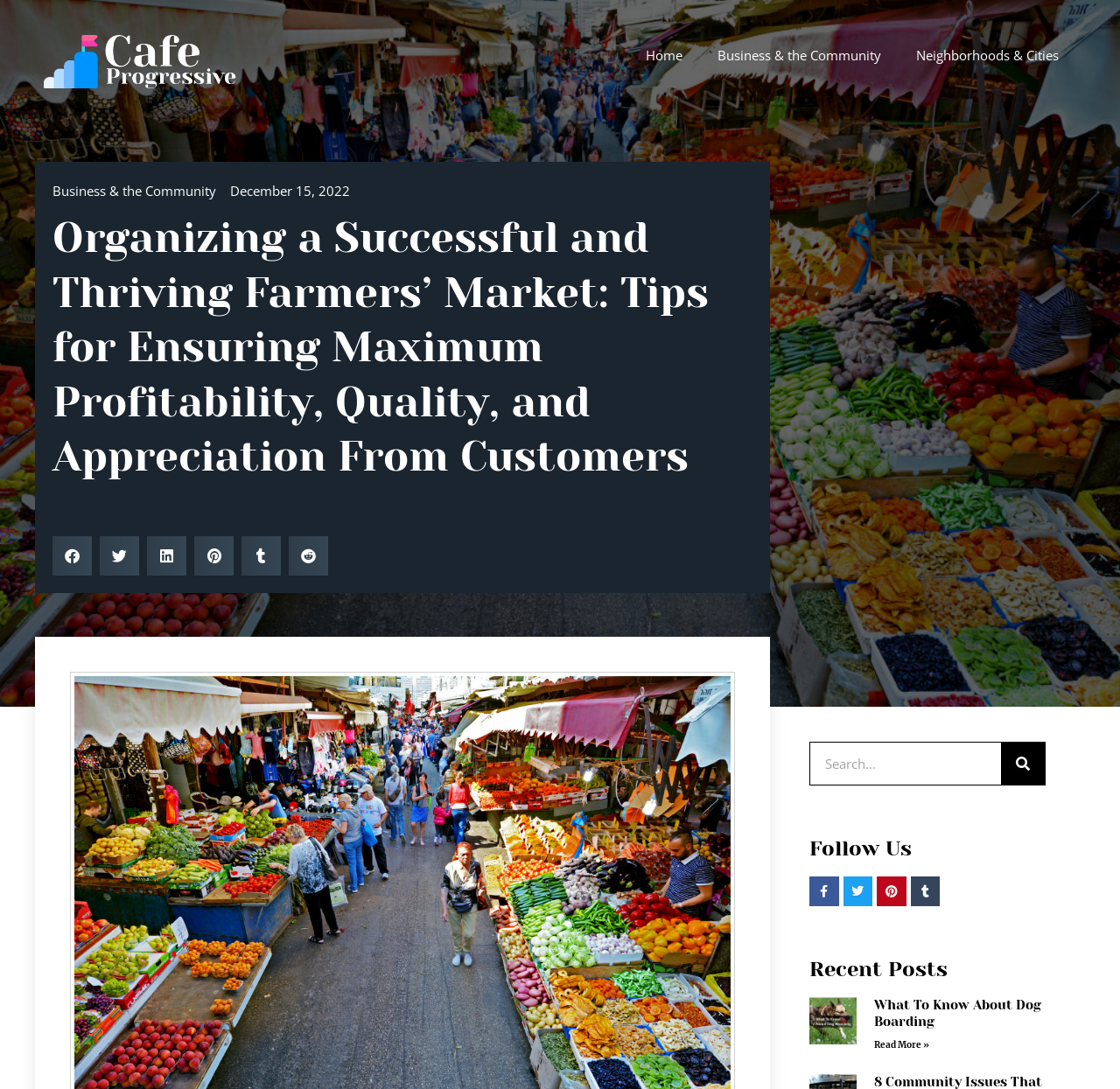Mark the bounding box of the element that matches the following description: "Facebook-f".

[0.723, 0.805, 0.749, 0.832]